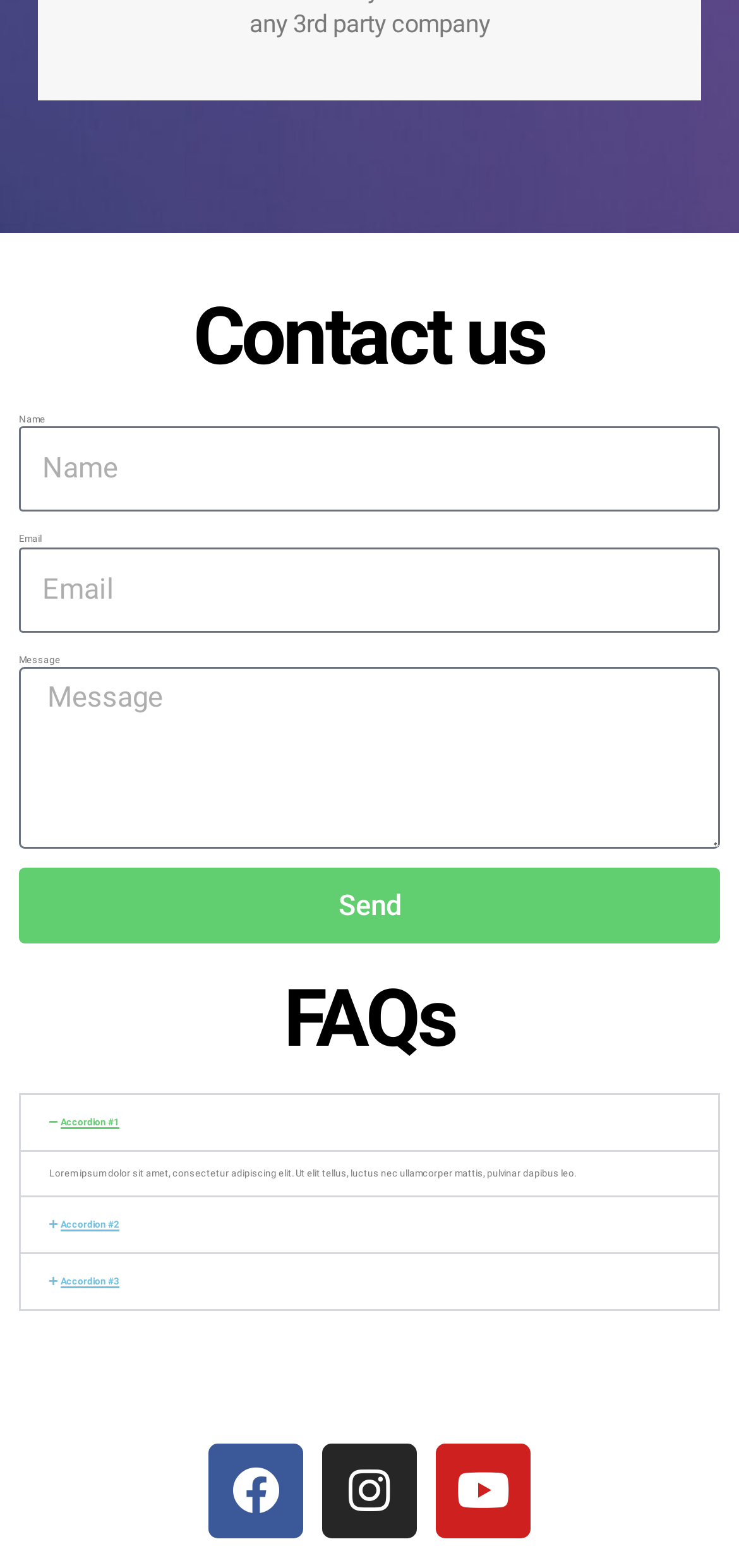What is the first FAQ question?
Using the details shown in the screenshot, provide a comprehensive answer to the question.

Although there are accordion elements labeled as 'Accordion #1', 'Accordion #2', and 'Accordion #3', the actual questions are not explicitly stated. Therefore, I cannot determine the first FAQ question.